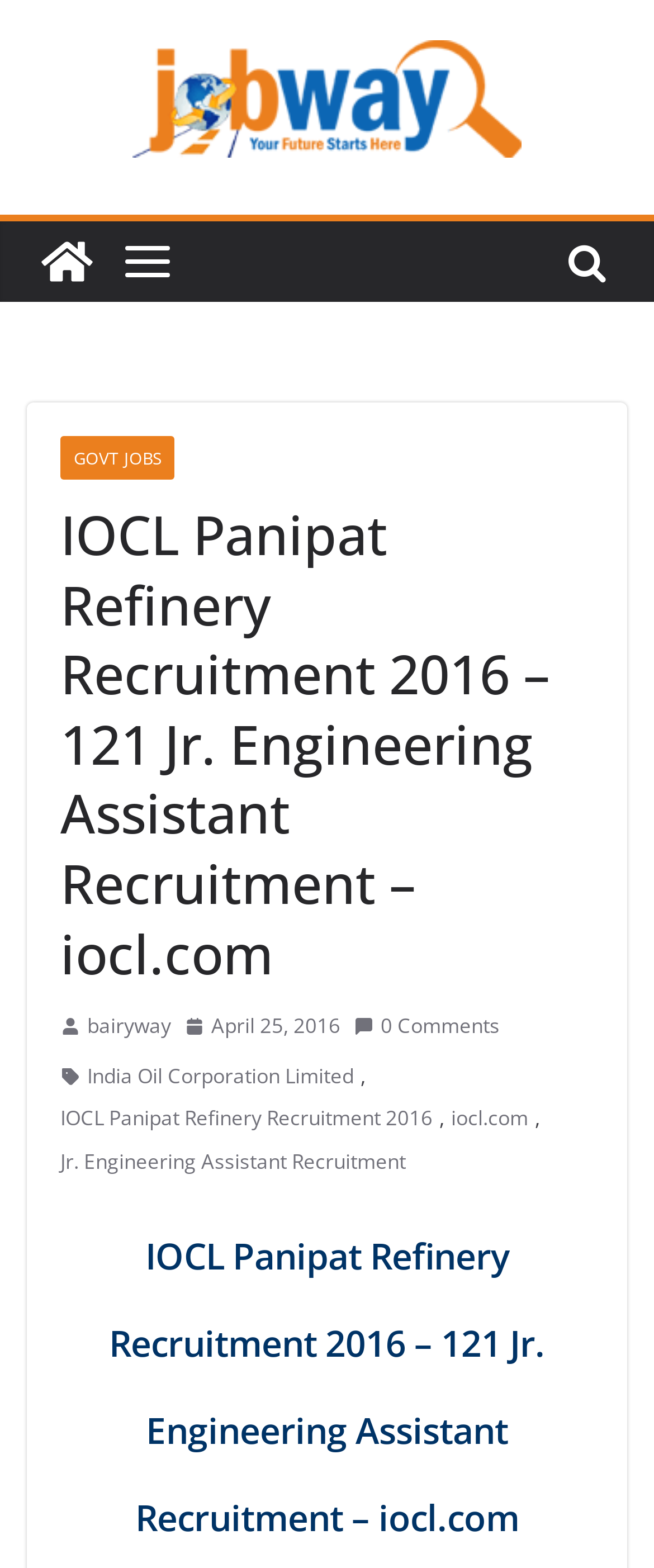Identify the bounding box coordinates of the clickable region necessary to fulfill the following instruction: "Visit the GOVT JOBS page". The bounding box coordinates should be four float numbers between 0 and 1, i.e., [left, top, right, bottom].

[0.092, 0.278, 0.267, 0.306]